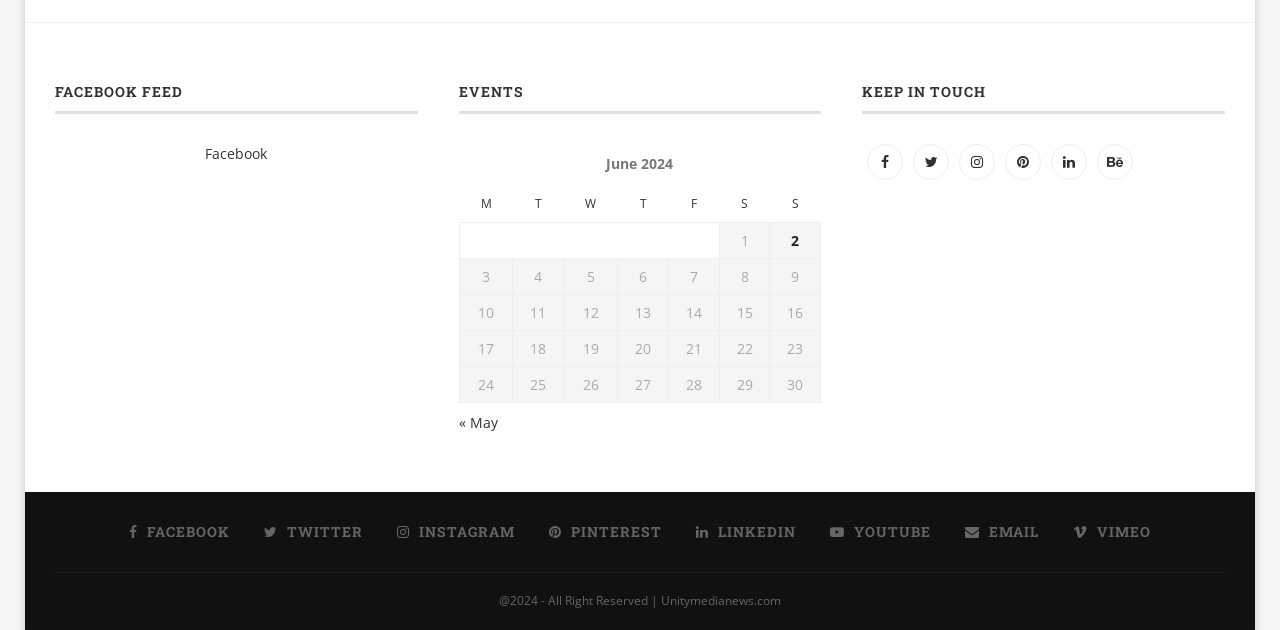Observe the image and answer the following question in detail: What is the text of the copyright notice at the bottom of the webpage?

I found the text of the copyright notice at the bottom of the webpage by examining the static text element at the bottom of the webpage which contains the text '@2024 - All Right Reserved | Unitymedianews.com'.